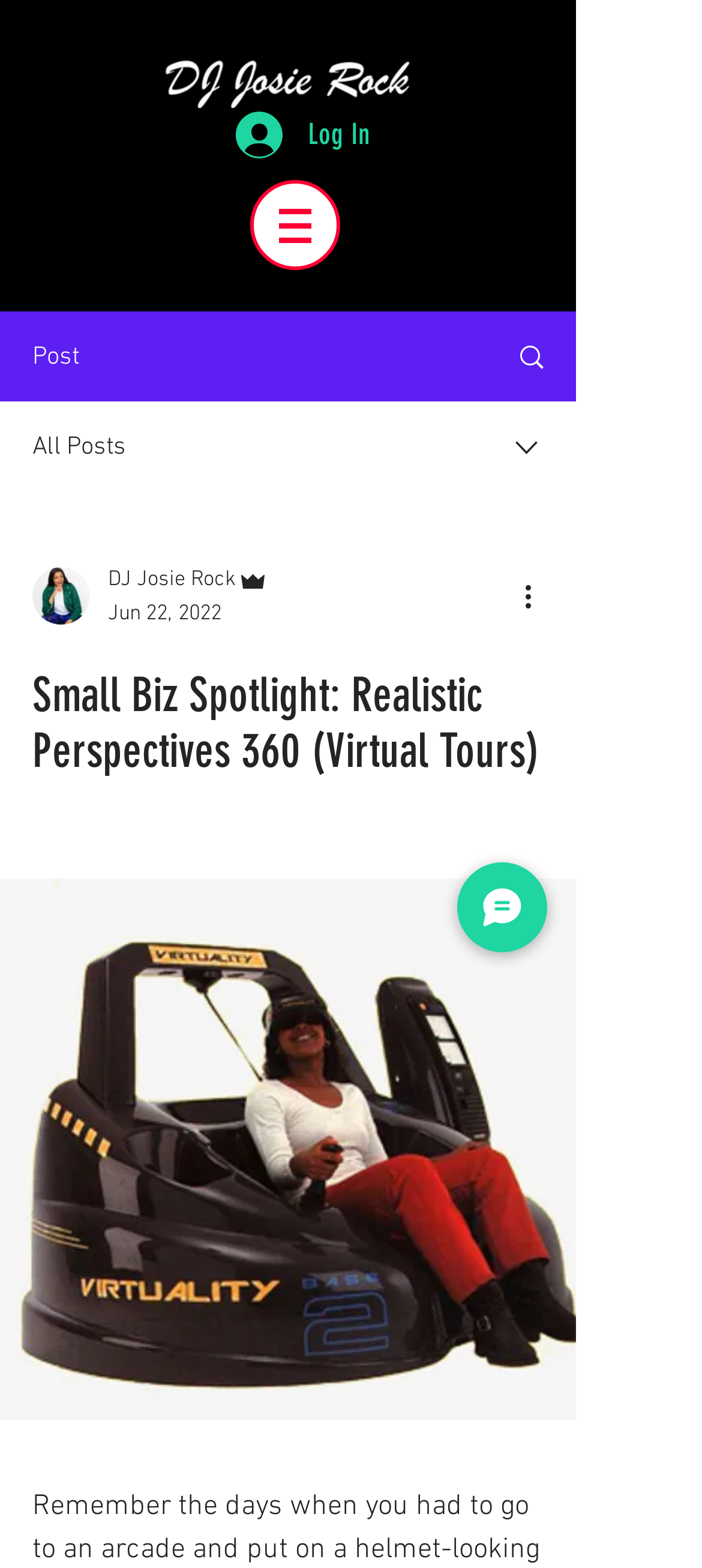Explain the webpage's design and content in an elaborate manner.

This webpage appears to be a blog or article page, with a focus on a business spotlight series. At the top, there is a logo image of "DJ Josie Rock White" on the left, and a "Log In" button on the right. Below the logo, there is a navigation menu labeled "Site" with a dropdown menu icon.

On the left side of the page, there is a sidebar with several elements. There are two static text elements, "Post" and "All Posts", which suggest that the page is related to blogging or posting content. Below these text elements, there is a combobox with a dropdown menu icon, and an image.

The main content area of the page appears to be an article or interview with Kevin, the owner of RP360 Virtual Tours, a B2B virtual tour company. The article title is "Small Biz Spotlight: Realistic Perspectives 360 (Virtual Tours)". There is an iframe embedded in the content area, which may contain multimedia content such as a video or interactive element.

In the article content, there are several links and images, including a writer's picture and a link to "DJ Josie Rock Admin". There is also a date element, "Jun 22, 2022", which suggests that the article was published on that date. A "More actions" button is located on the right side of the page, with an image icon.

At the bottom of the page, there is a "Chat" button with an image icon. Overall, the page appears to be a blog or article page with a focus on business spotlights and interviews.